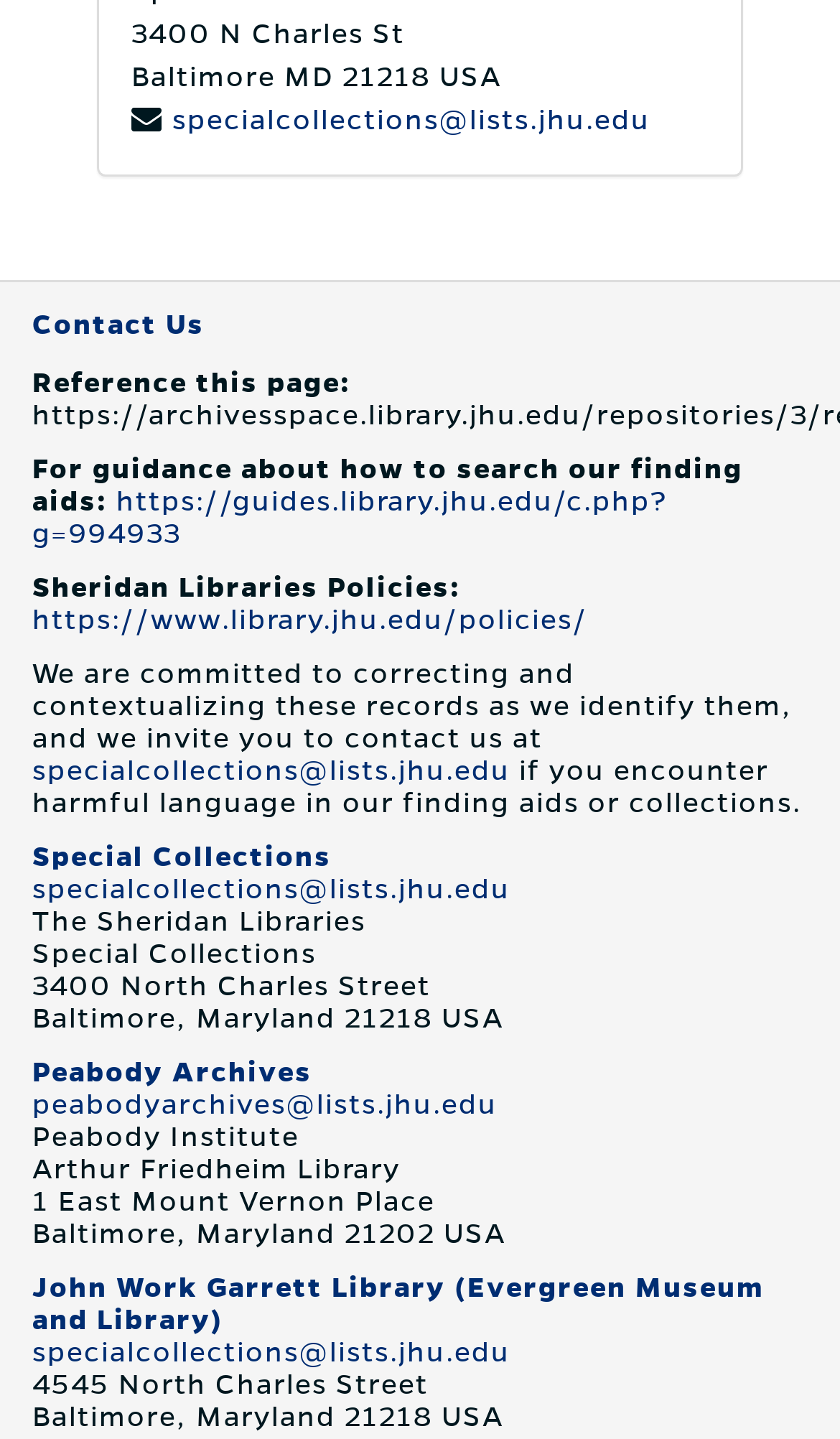Please give the bounding box coordinates of the area that should be clicked to fulfill the following instruction: "Visit Peabody Archives". The coordinates should be in the format of four float numbers from 0 to 1, i.e., [left, top, right, bottom].

[0.038, 0.735, 0.372, 0.756]